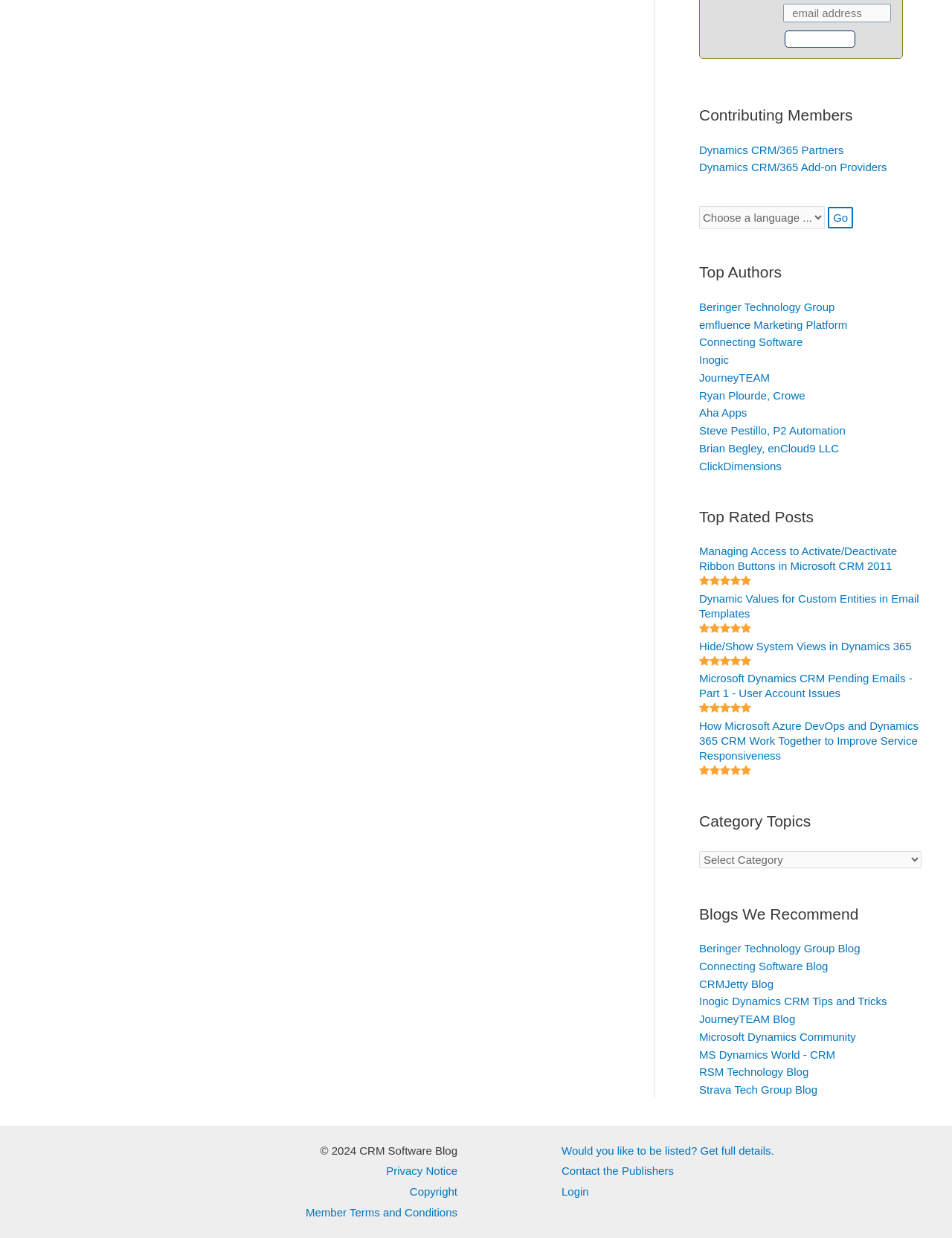Provide a one-word or one-phrase answer to the question:
What is the copyright year of the CRM Software Blog?

2024